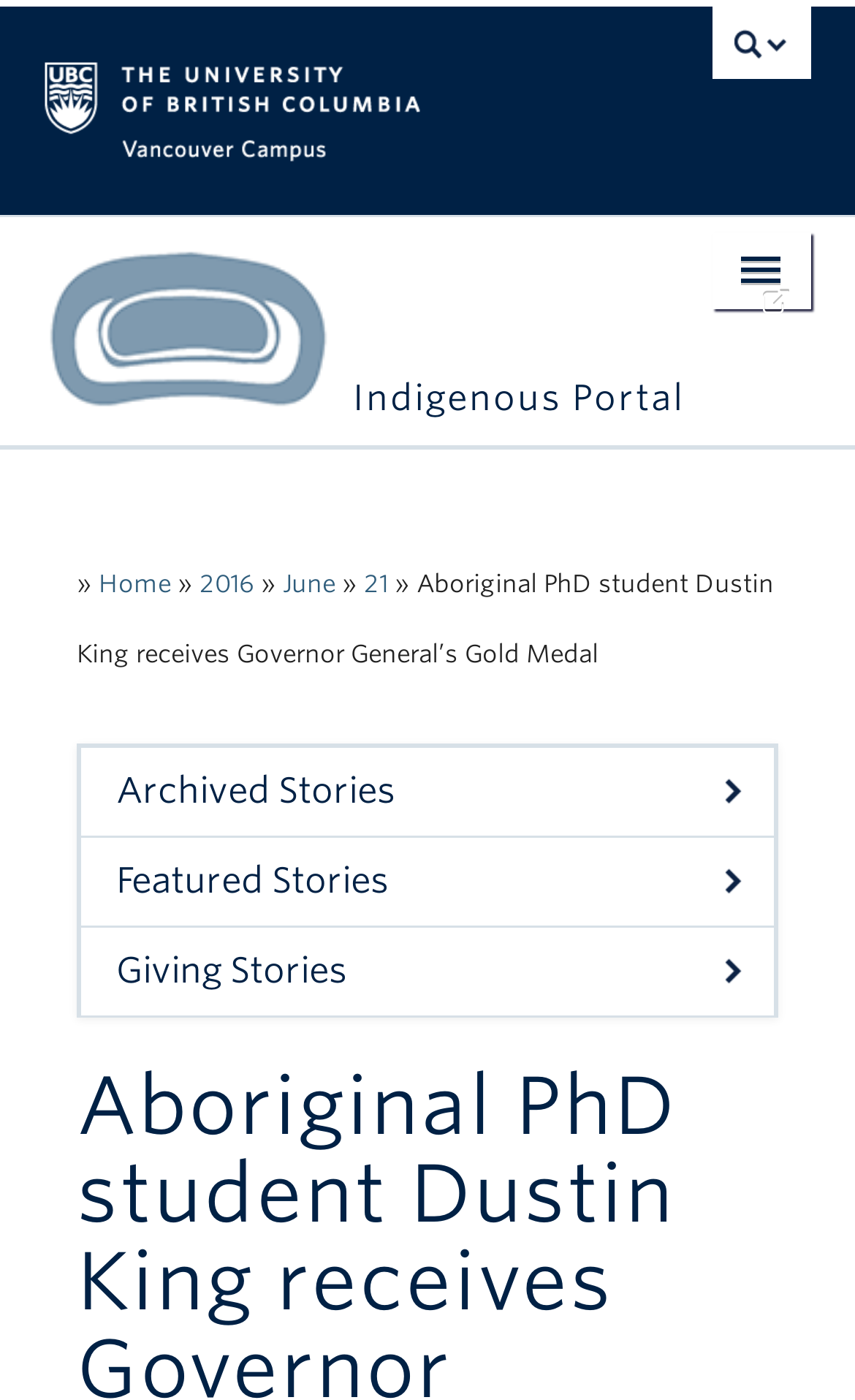Determine the coordinates of the bounding box for the clickable area needed to execute this instruction: "Go to the Events page".

[0.0, 0.583, 1.0, 0.645]